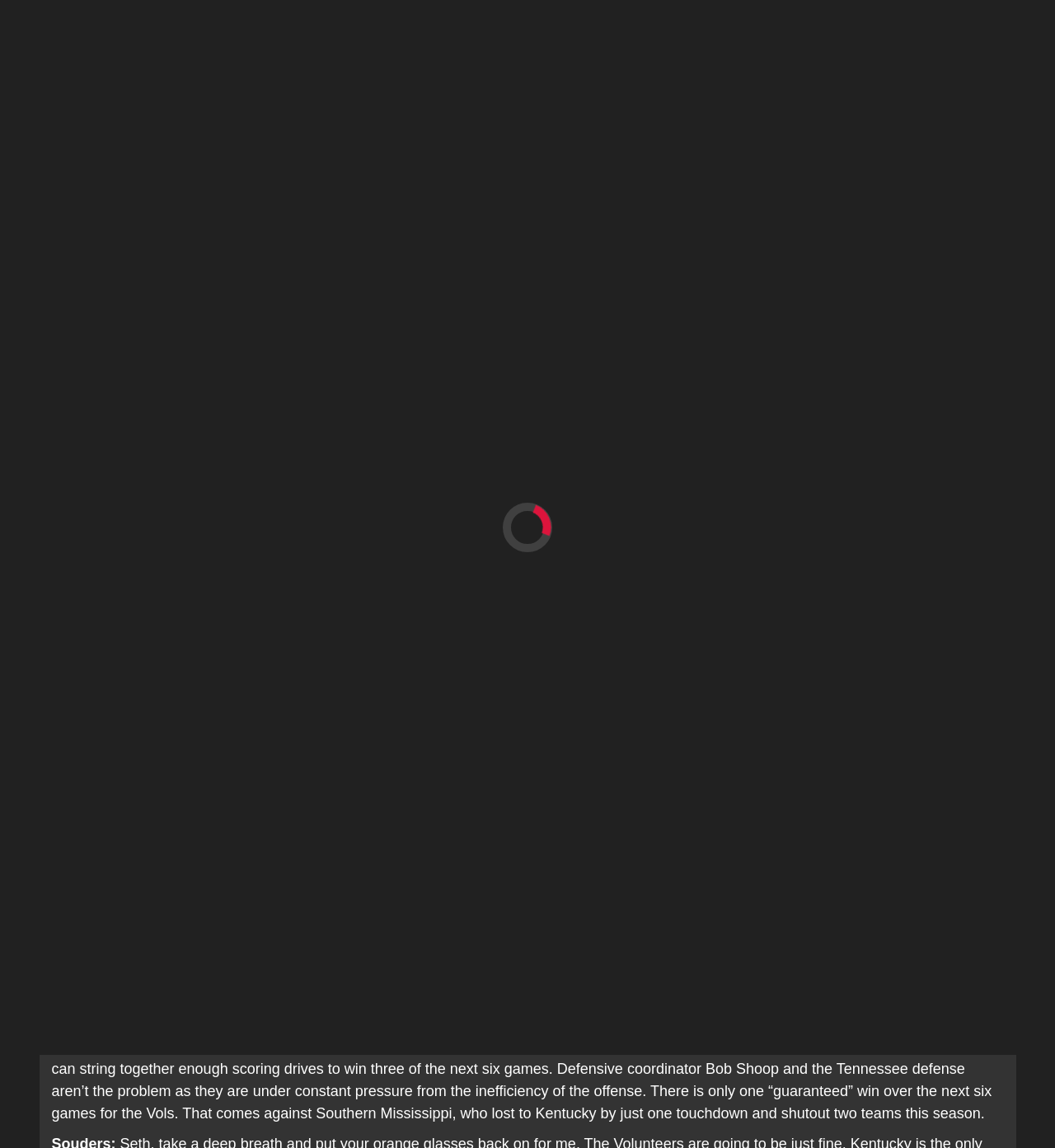Can you find the bounding box coordinates of the area I should click to execute the following instruction: "View the image by Ben Proffitt"?

[0.037, 0.474, 0.537, 0.78]